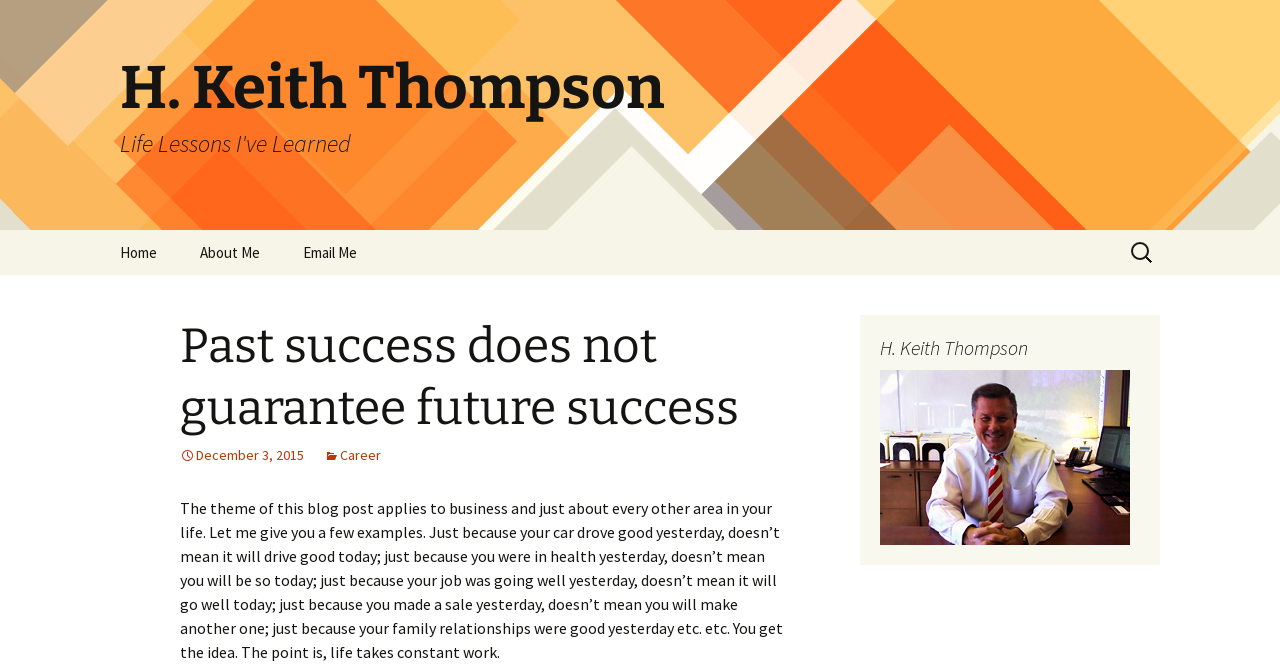What is the theme of the blog post?
Using the details from the image, give an elaborate explanation to answer the question.

The theme of the blog post is mentioned in the heading 'Past success does not guarantee future success' which is located at the top of the main content area.